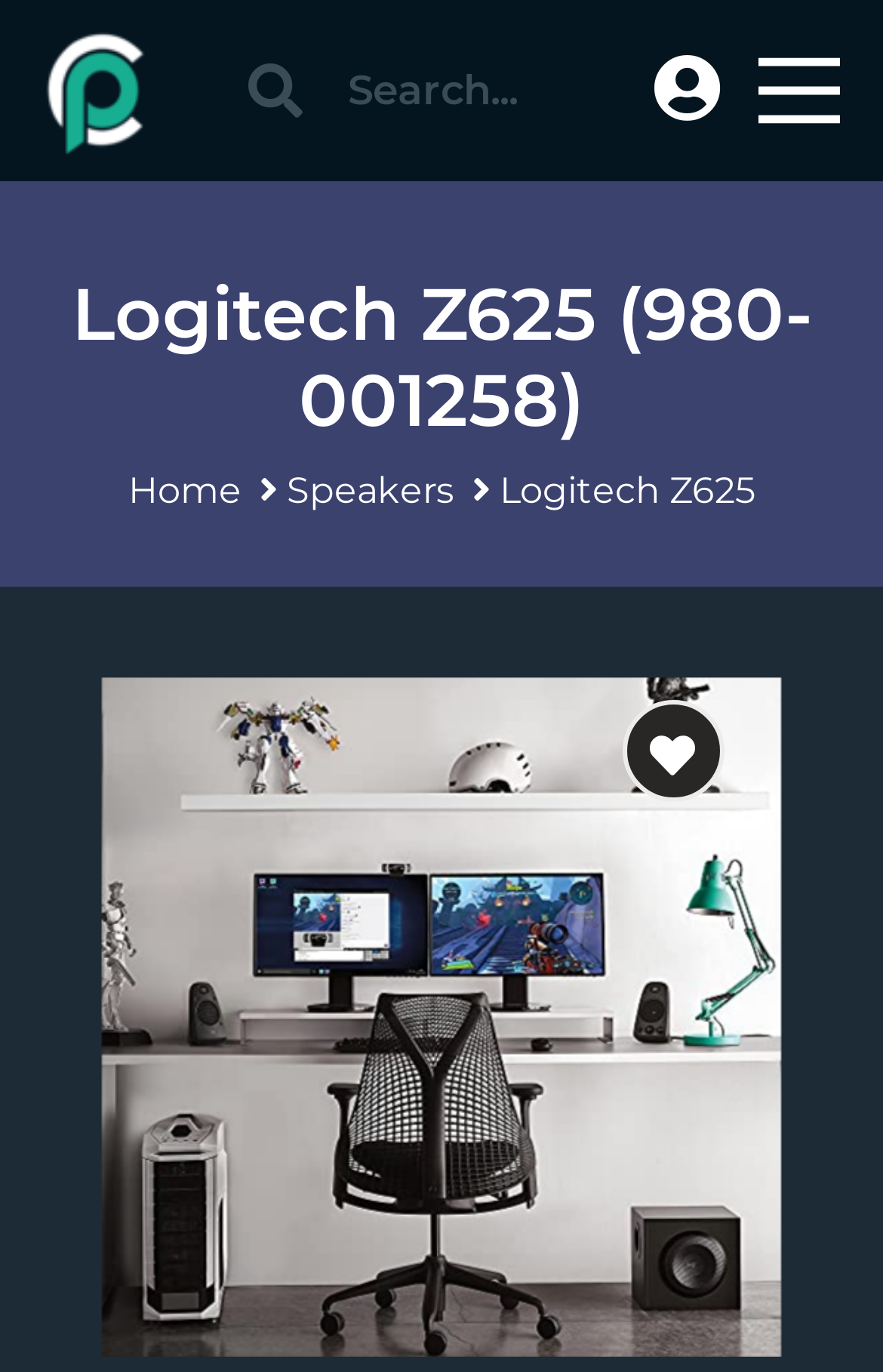Provide a one-word or one-phrase answer to the question:
How many navigation links are there?

3